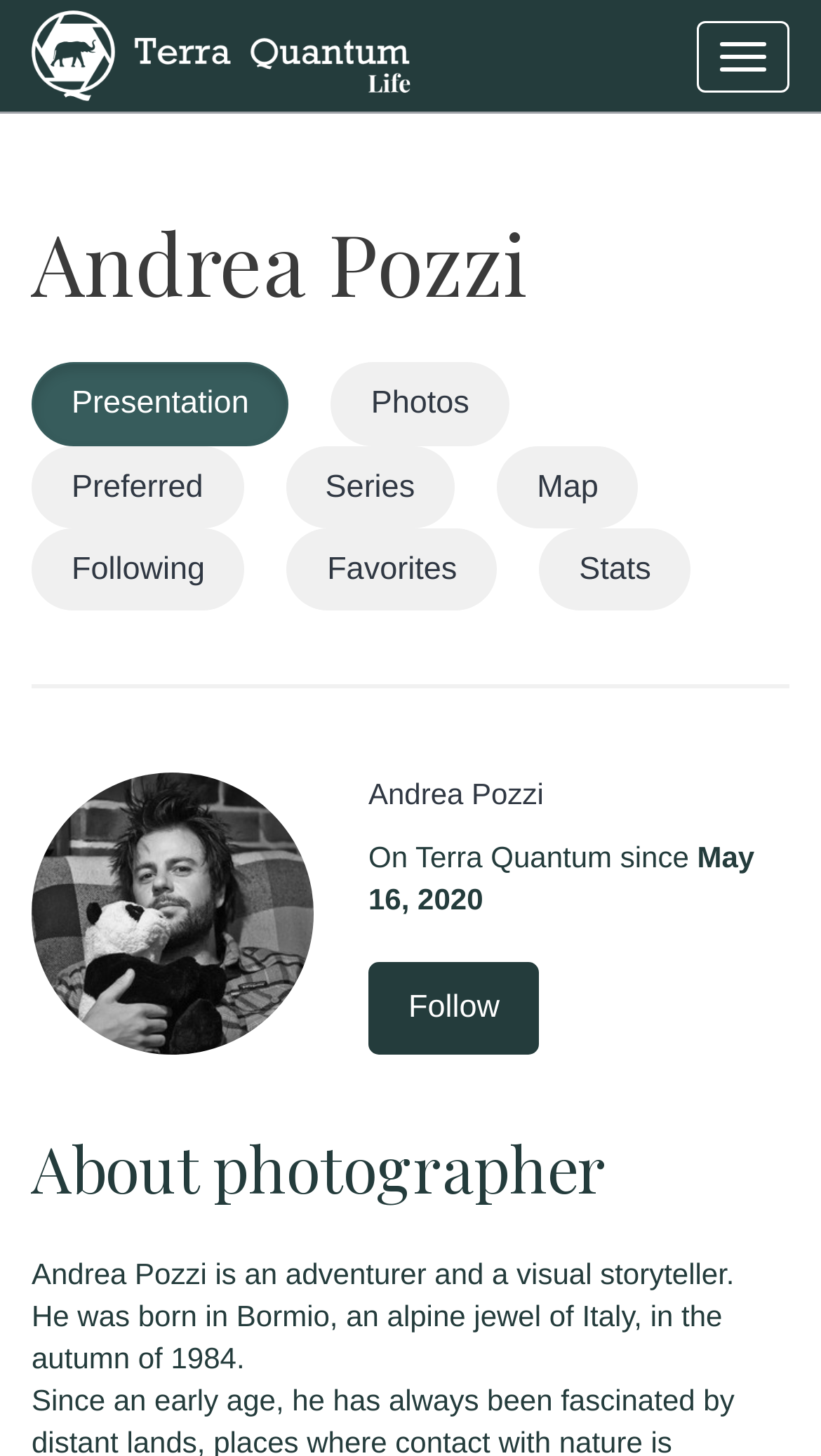Provide a single word or phrase to answer the given question: 
When did the photographer join Terra Quantum?

May 16, 2020